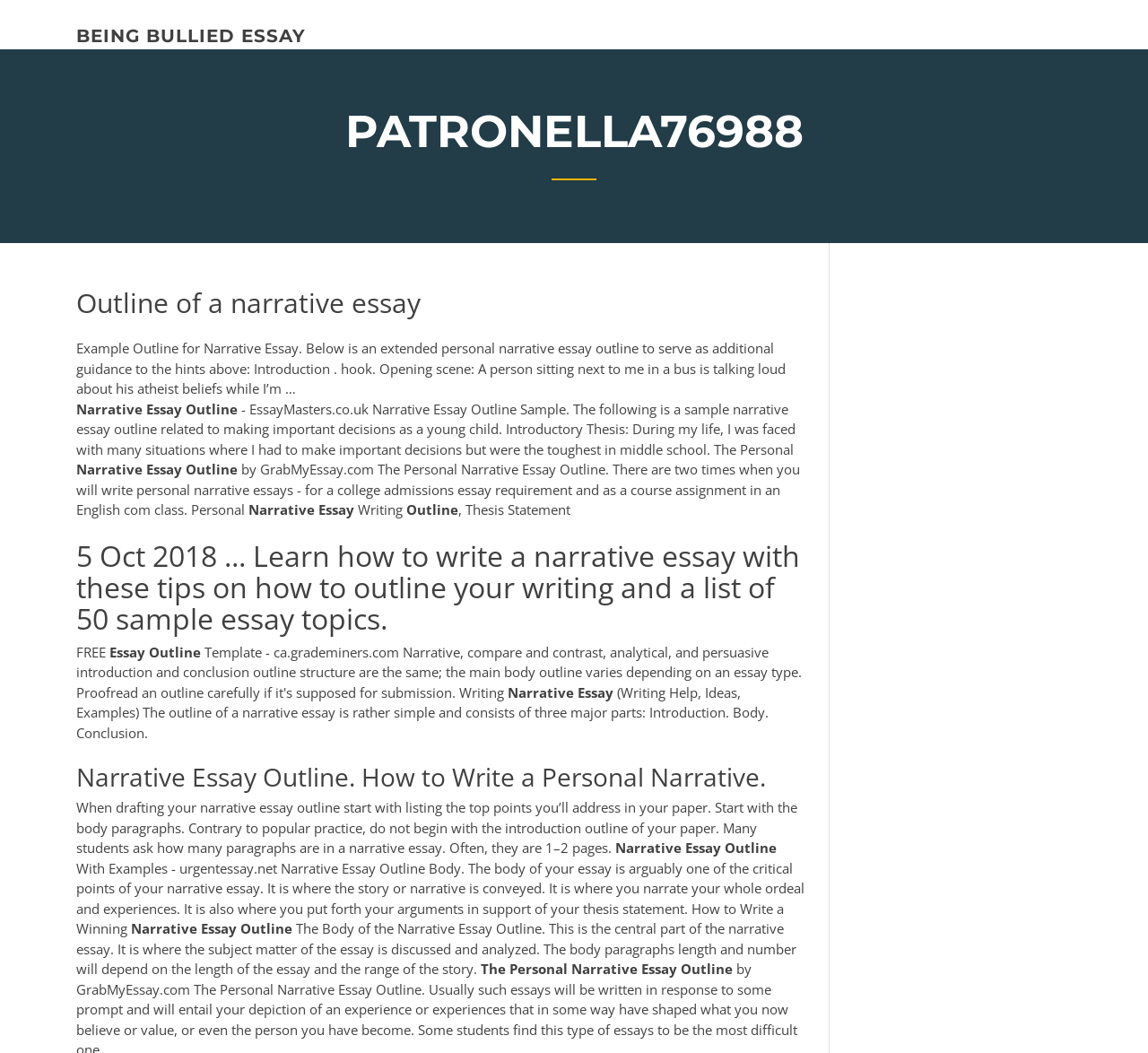What is the purpose of the body paragraphs in a narrative essay?
Refer to the screenshot and deliver a thorough answer to the question presented.

The static text 'The body of your essay is arguably one of the critical points of your narrative essay. It is where the story or narrative is conveyed.' suggests that the purpose of the body paragraphs in a narrative essay is to convey the story or narrative.